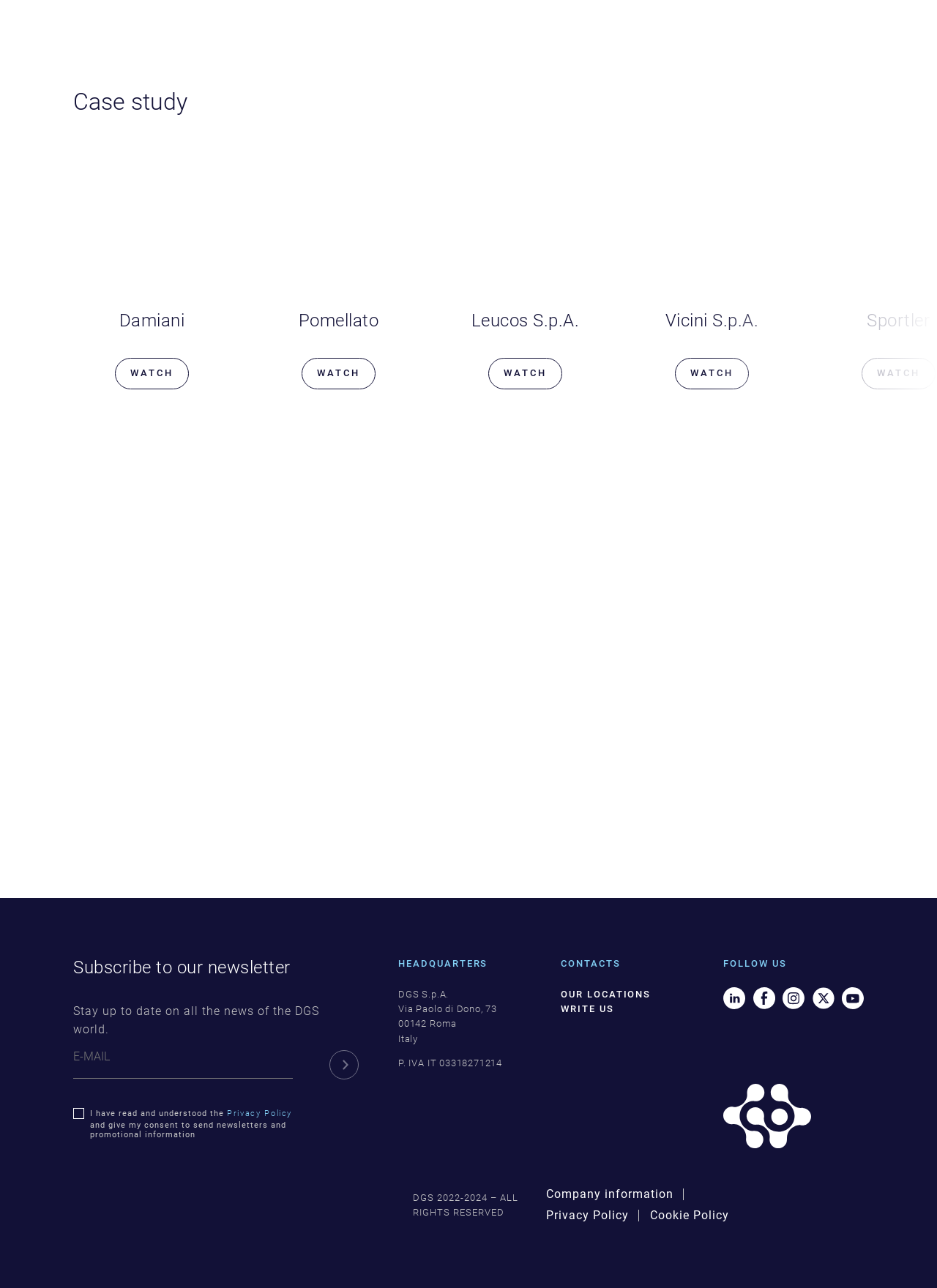Identify the bounding box coordinates for the element that needs to be clicked to fulfill this instruction: "Visit the headquarters". Provide the coordinates in the format of four float numbers between 0 and 1: [left, top, right, bottom].

[0.425, 0.743, 0.575, 0.754]